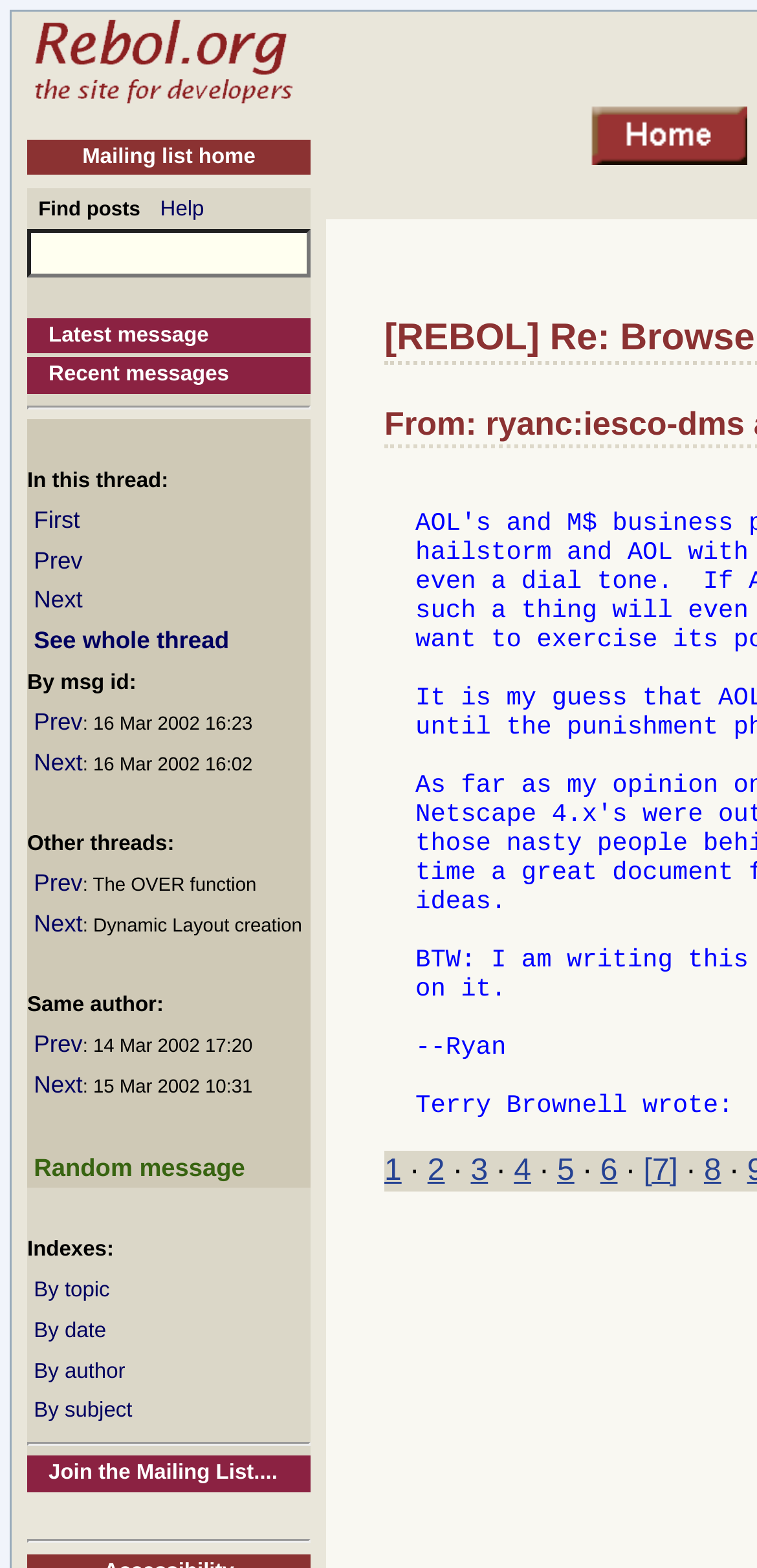What are the 'Indexes' links for?
Analyze the image and provide a thorough answer to the question.

The 'Indexes' links are used to view the mailing list archive organized by different criteria, such as topic, date, author, and subject. These links are located near the bottom of the webpage, suggesting that they are used to provide alternative views of the archive.